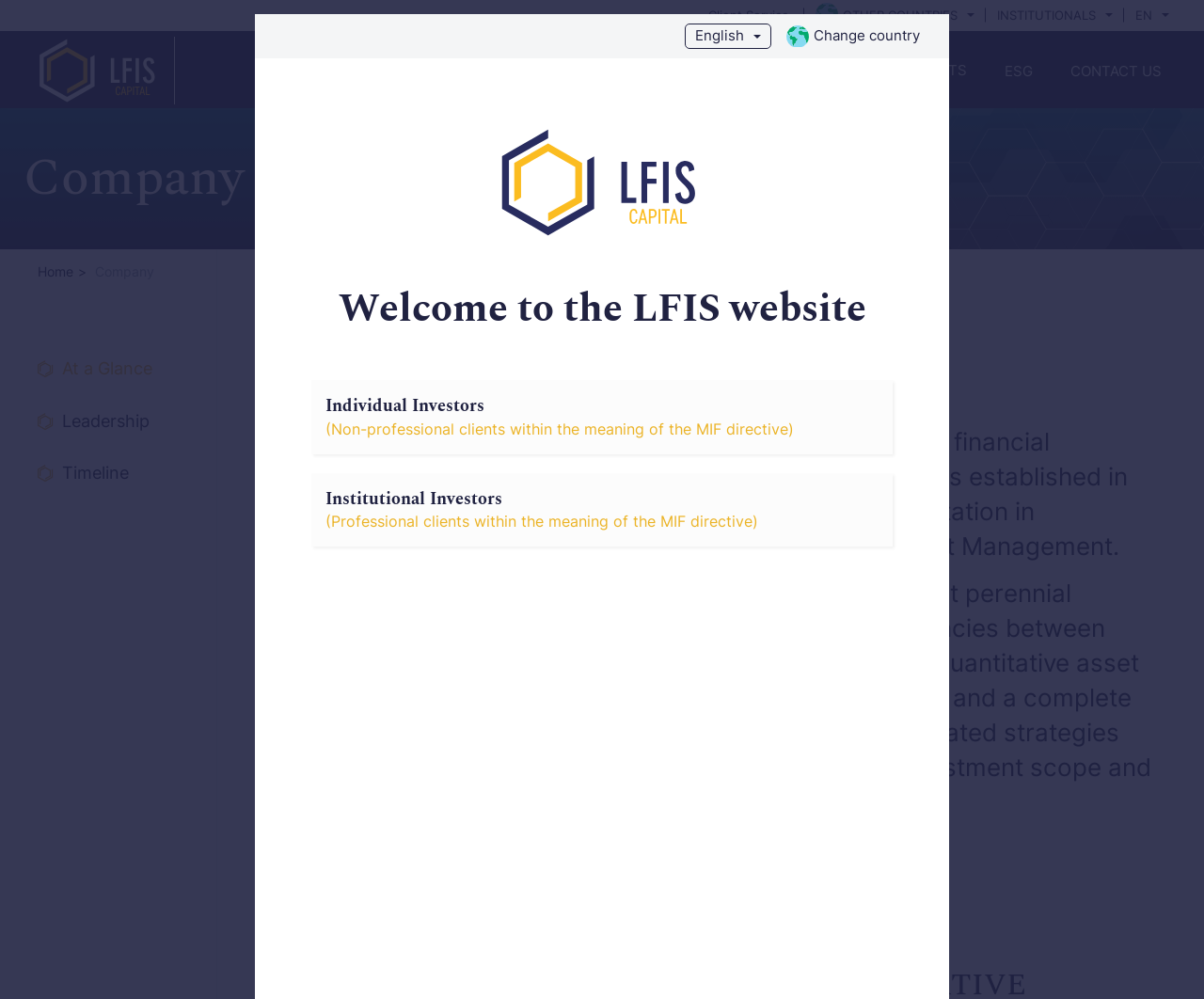What is the name of the company affiliated with LFIS?
Using the visual information from the image, give a one-word or short-phrase answer.

Walter Global Asset Management